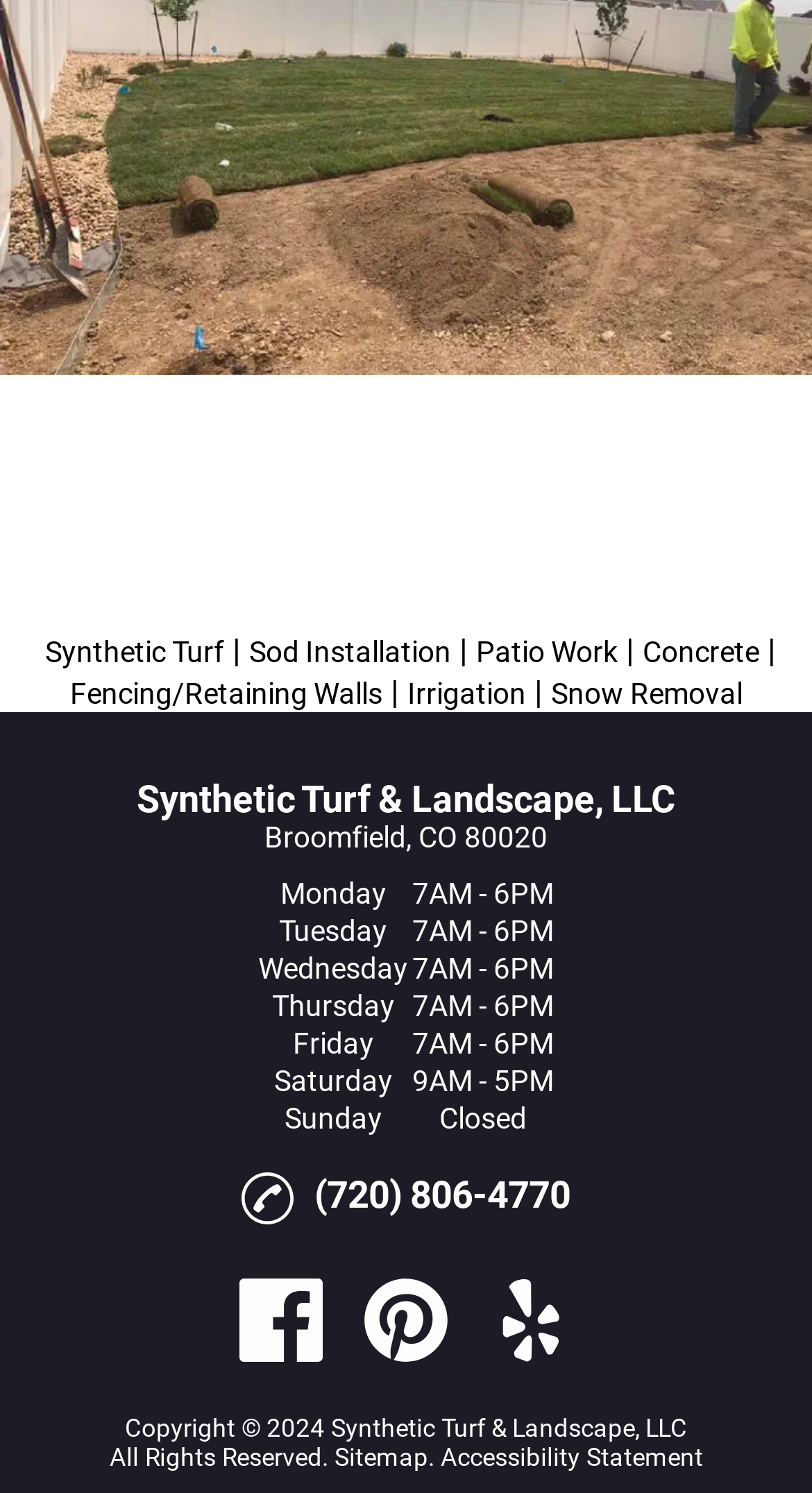Please identify the bounding box coordinates of the area that needs to be clicked to follow this instruction: "Click on Synthetic Turf".

[0.045, 0.425, 0.286, 0.447]